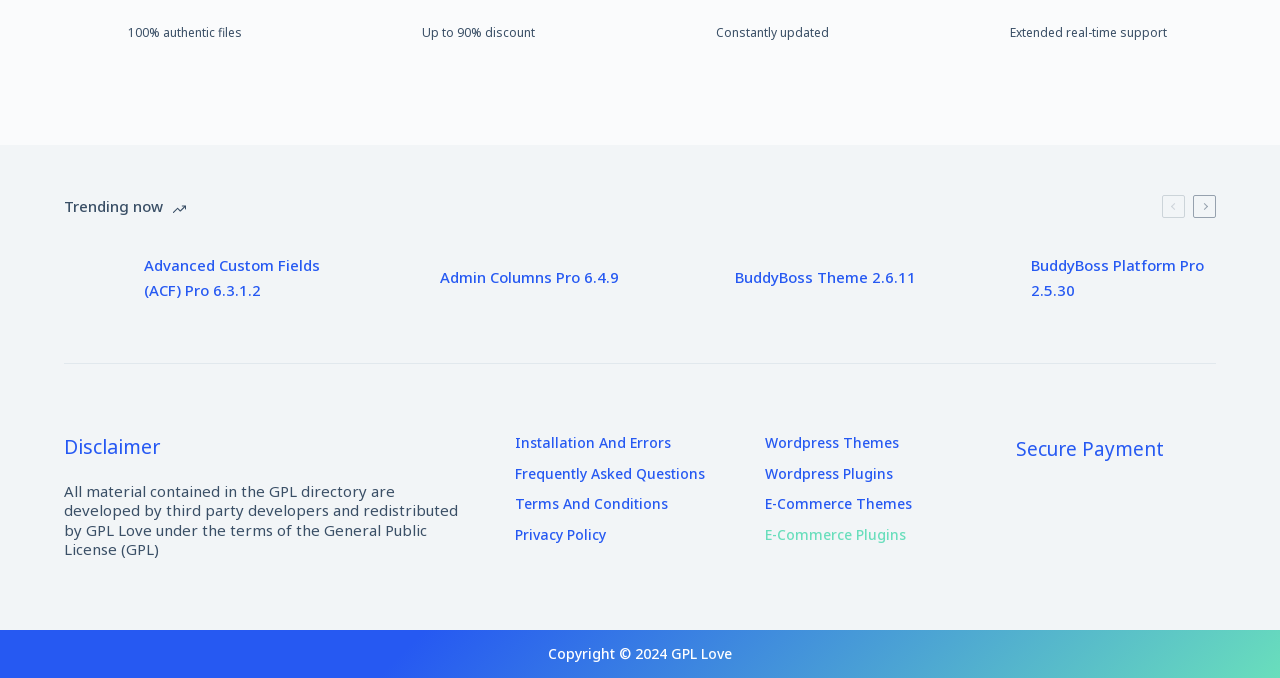What is the purpose of the disclaimer section?
Please respond to the question with a detailed and thorough explanation.

The disclaimer section contains a static text 'Disclaimer' followed by a paragraph of text that explains the terms of the General Public License (GPL) and how GPL Love redistributes third-party developed materials under these terms. Therefore, the purpose of this section is to inform users about the GPL terms.